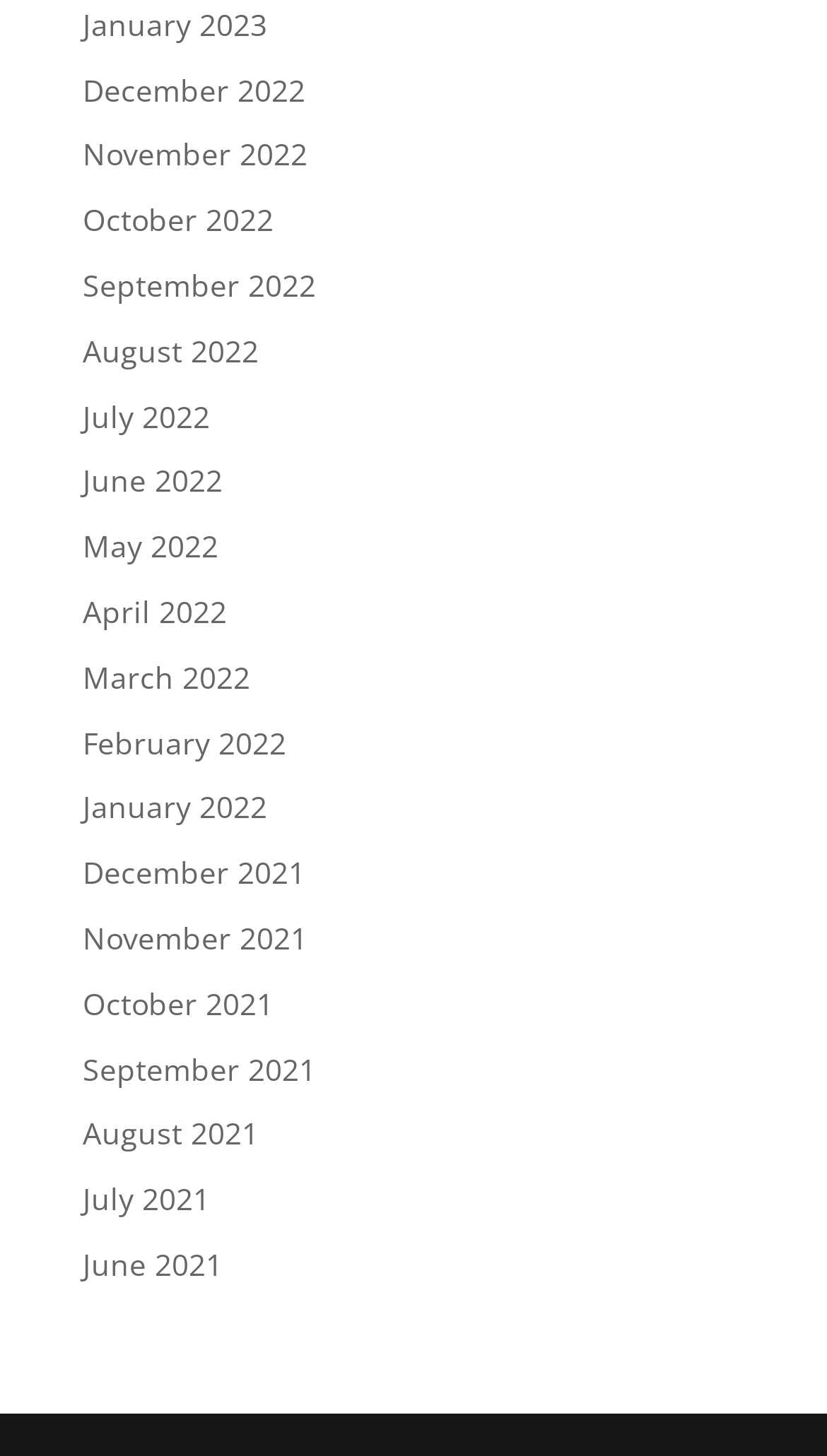What is the earliest month listed?
Look at the image and provide a detailed response to the question.

By examining the list of links, I can see that the earliest month listed is January 2021, which is the last link in the list.